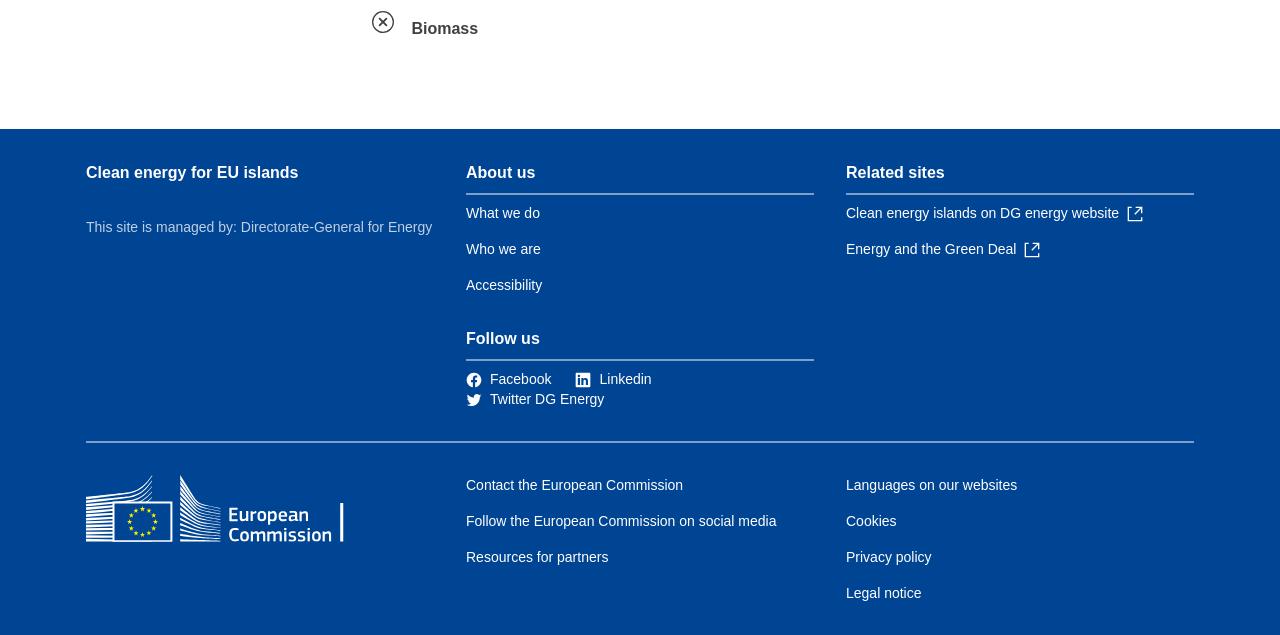Based on the element description, predict the bounding box coordinates (top-left x, top-left y, bottom-right x, bottom-right y) for the UI element in the screenshot: Twitter

None